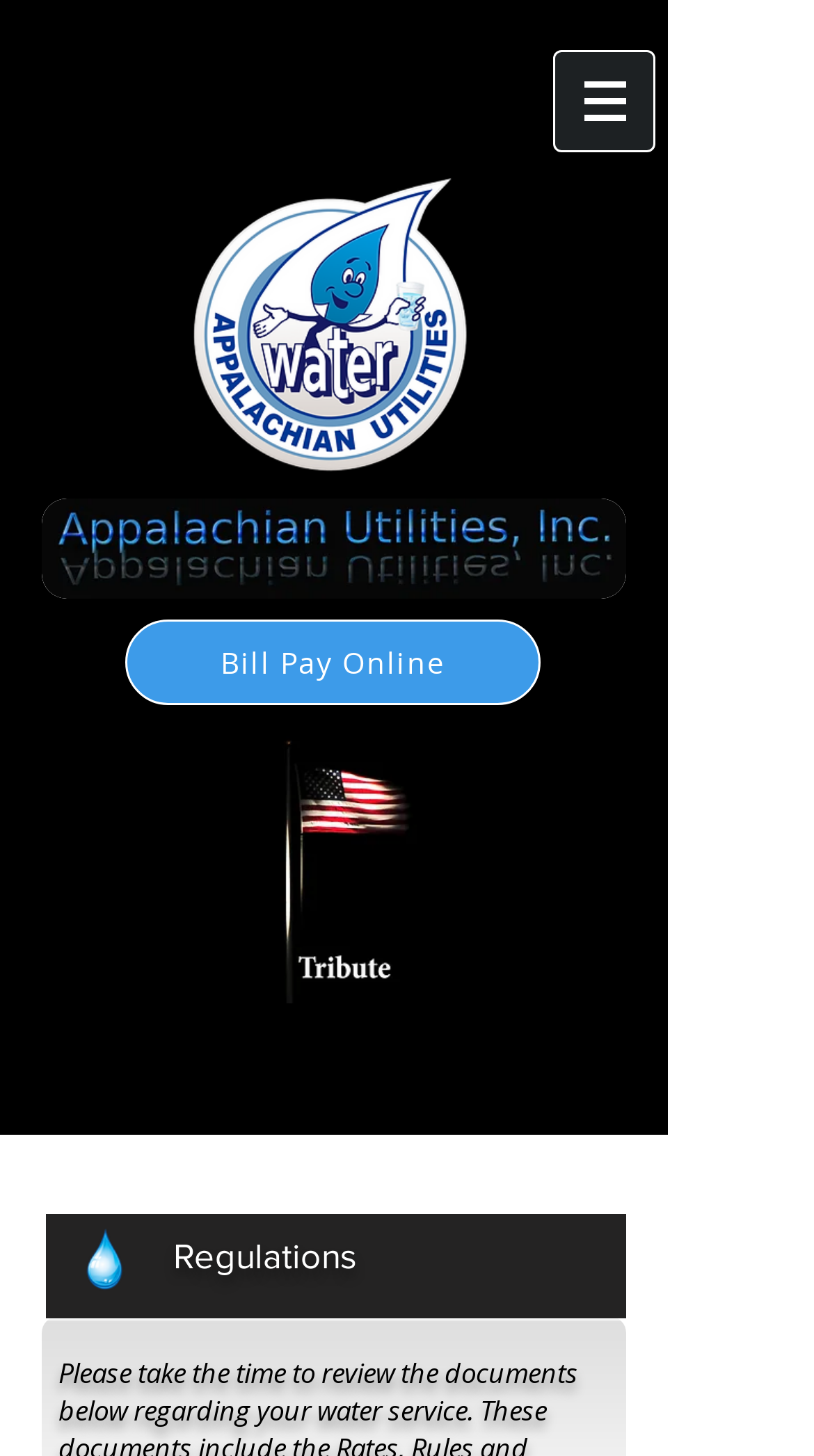What is the main topic of the webpage?
Answer the question with a detailed and thorough explanation.

The main topic of the webpage can be found in the heading element at the bottom of the page, which contains the text 'Regulations'. This suggests that the webpage is focused on providing information about regulations related to the company or its industry.